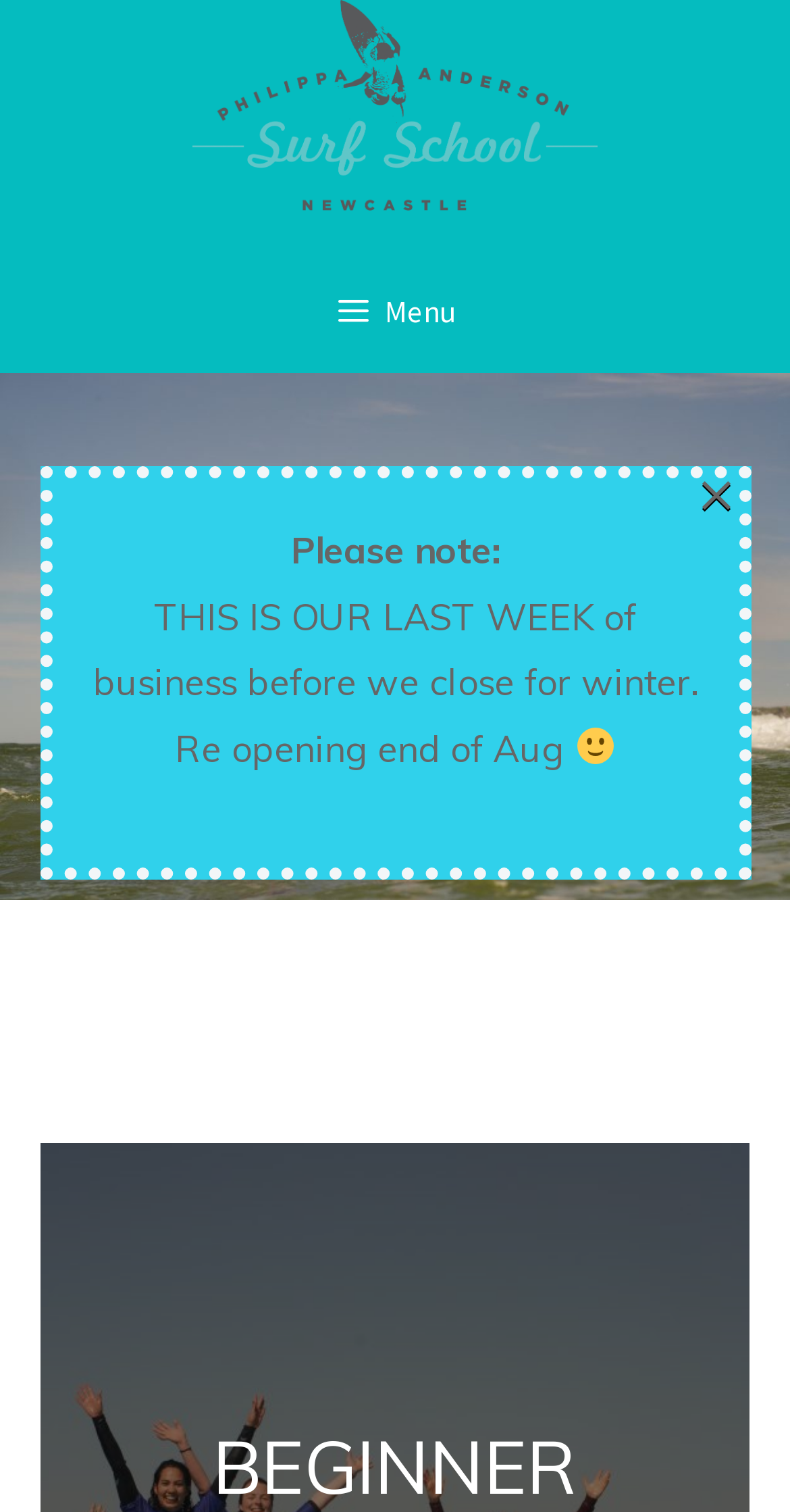Describe the webpage meticulously, covering all significant aspects.

The webpage is about the Philippa Anderson Surf School, specifically its beginner lessons. At the top of the page, there is a banner that spans the entire width, containing a link to the surf school's website and an image of the school's logo. Below the banner, there is a navigation menu that also spans the entire width, with a button to expand or collapse the menu.

Further down the page, there is a notice that takes up about half of the page's width, stating that the business will be closing for winter and reopening at the end of August. This notice is accompanied by a smiling face emoji. To the right of the notice, there is a small "×" link, likely used to close the notice.

Overall, the webpage has a simple and clean layout, with a focus on conveying important information about the surf school's beginner lessons and its business operations.